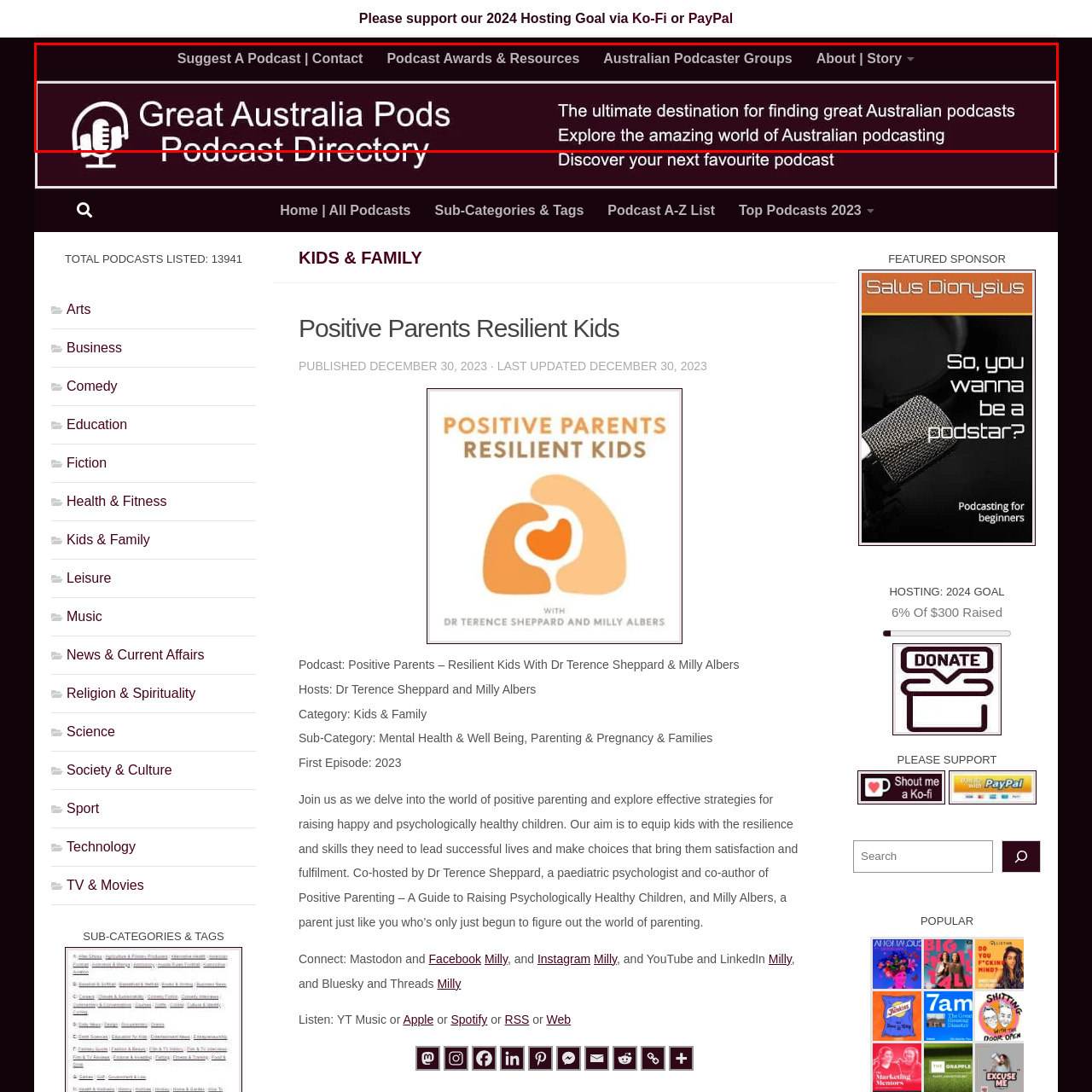Describe the features and objects visible in the red-framed section of the image in detail.

The image features the title banner of the "Great Australian Pods Podcast Directory." This vibrant header is situated at the top of the webpage, prominently displaying the name of the directory along with a tagline that highlights its purpose as the ultimate destination for discovering exceptional Australian podcasts. The background employs a deep maroon color, providing a striking contrast to the white text, which includes the directory's name and an informative description inviting users to explore the diverse world of Australian podcasting. This visual conveys a sense of community and accessibility for podcast enthusiasts seeking curated audio experiences.